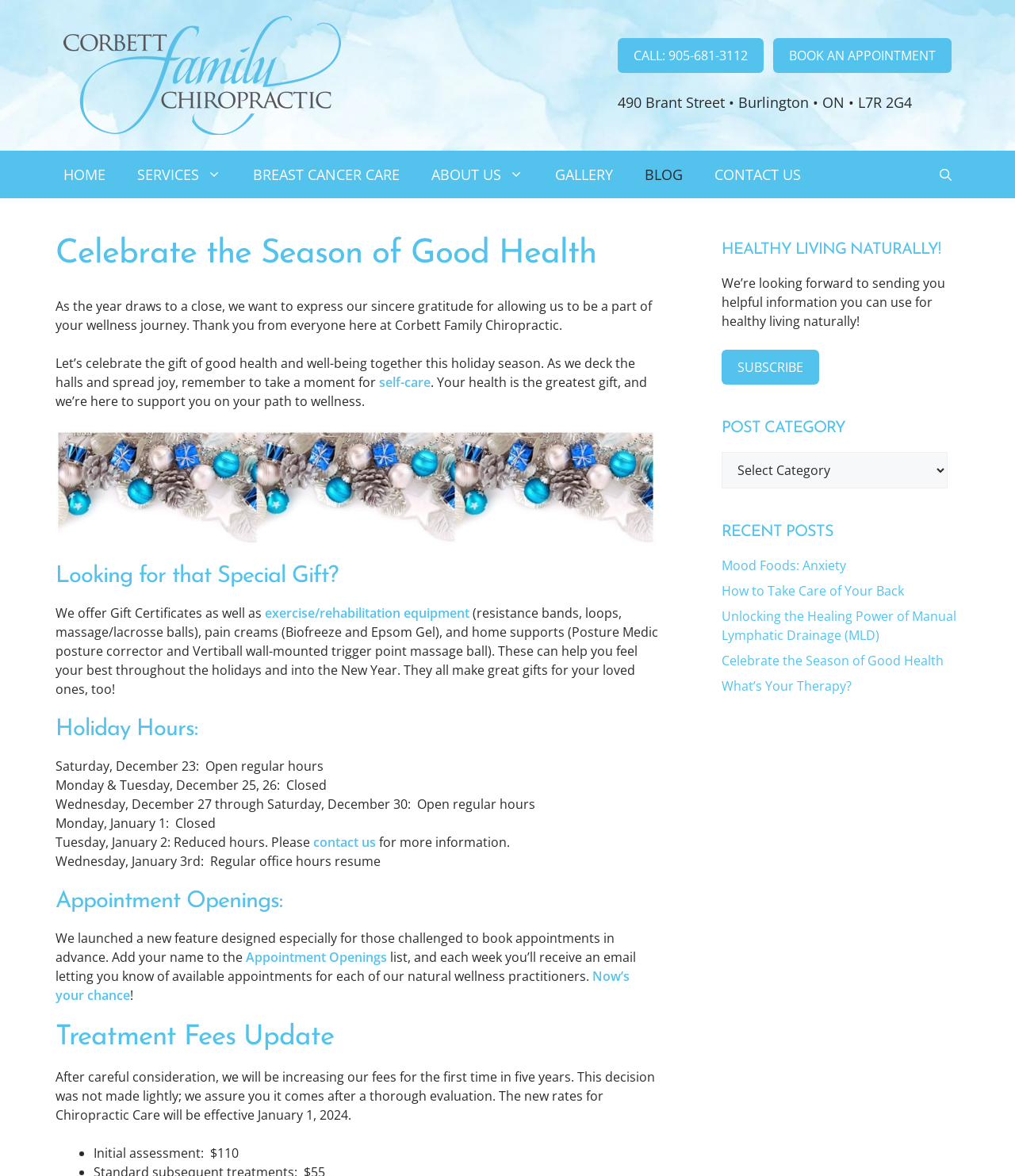Pinpoint the bounding box coordinates of the clickable element to carry out the following instruction: "Subscribe to HEALTHY LIVING NATURALLY!."

[0.711, 0.297, 0.807, 0.327]